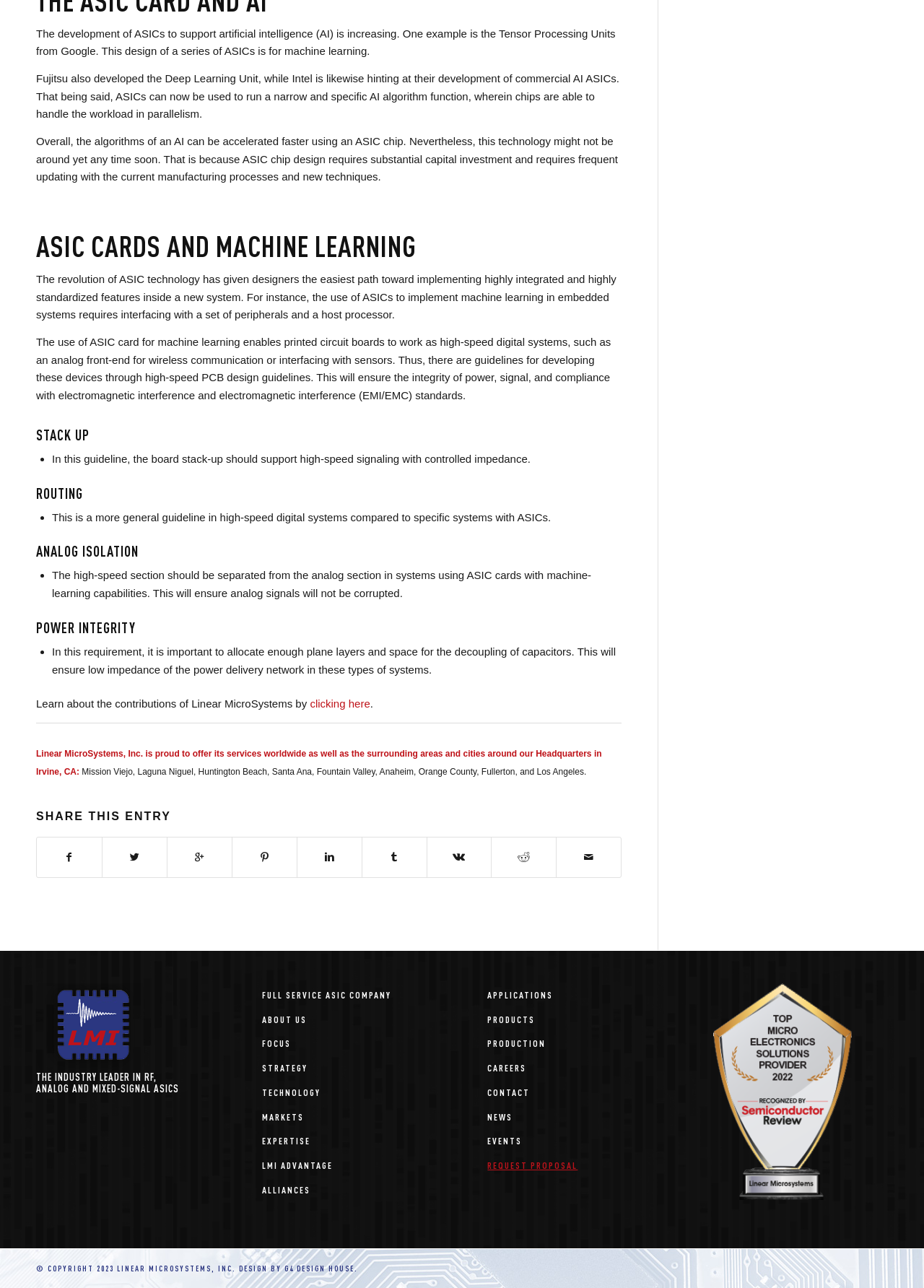Using the webpage screenshot and the element description Focus Areas, determine the bounding box coordinates. Specify the coordinates in the format (top-left x, top-left y, bottom-right x, bottom-right y) with values ranging from 0 to 1.

None